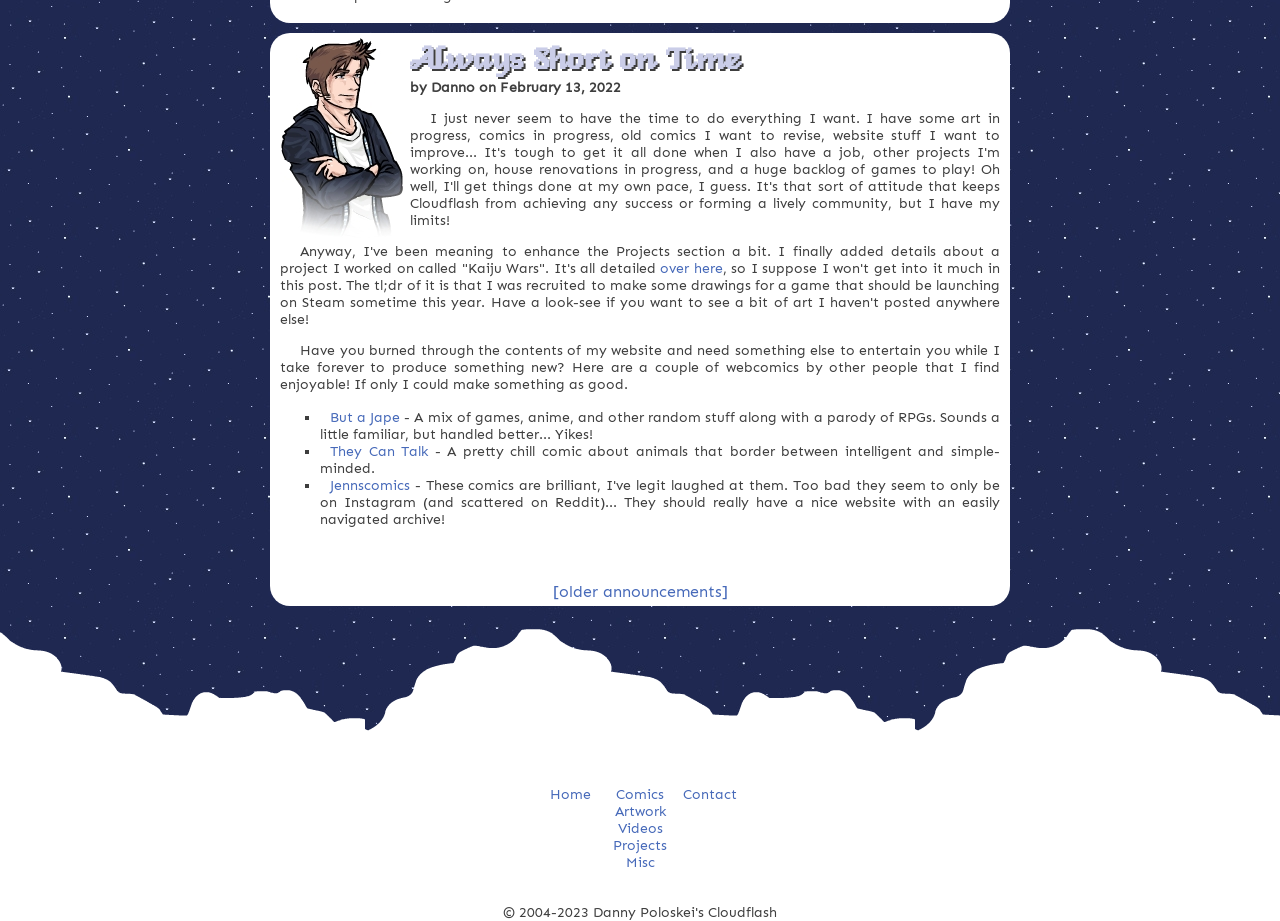Give the bounding box coordinates for the element described as: "over here".

[0.516, 0.283, 0.565, 0.301]